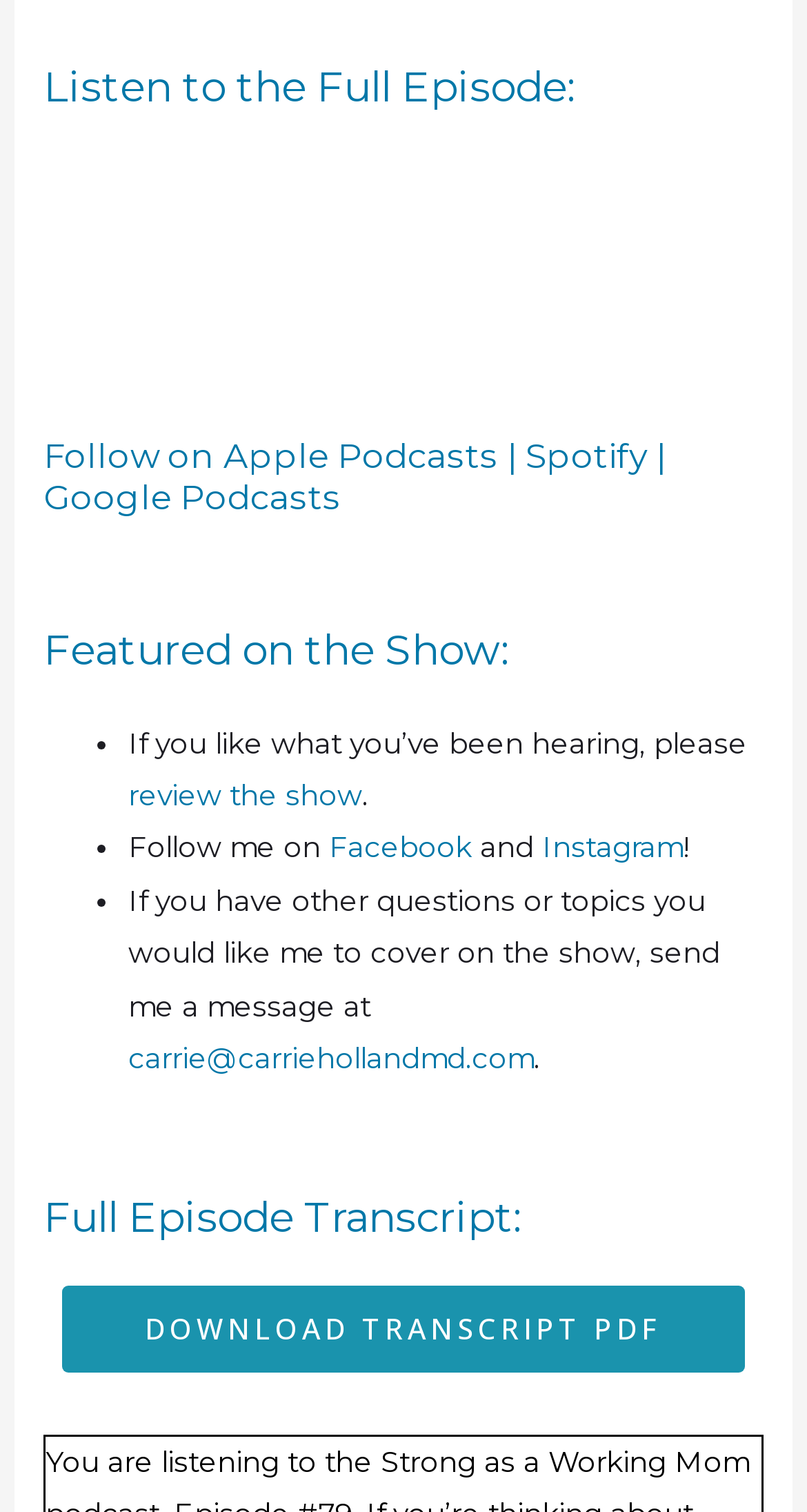Determine the bounding box coordinates of the element's region needed to click to follow the instruction: "Follow on Facebook". Provide these coordinates as four float numbers between 0 and 1, formatted as [left, top, right, bottom].

[0.408, 0.549, 0.585, 0.571]